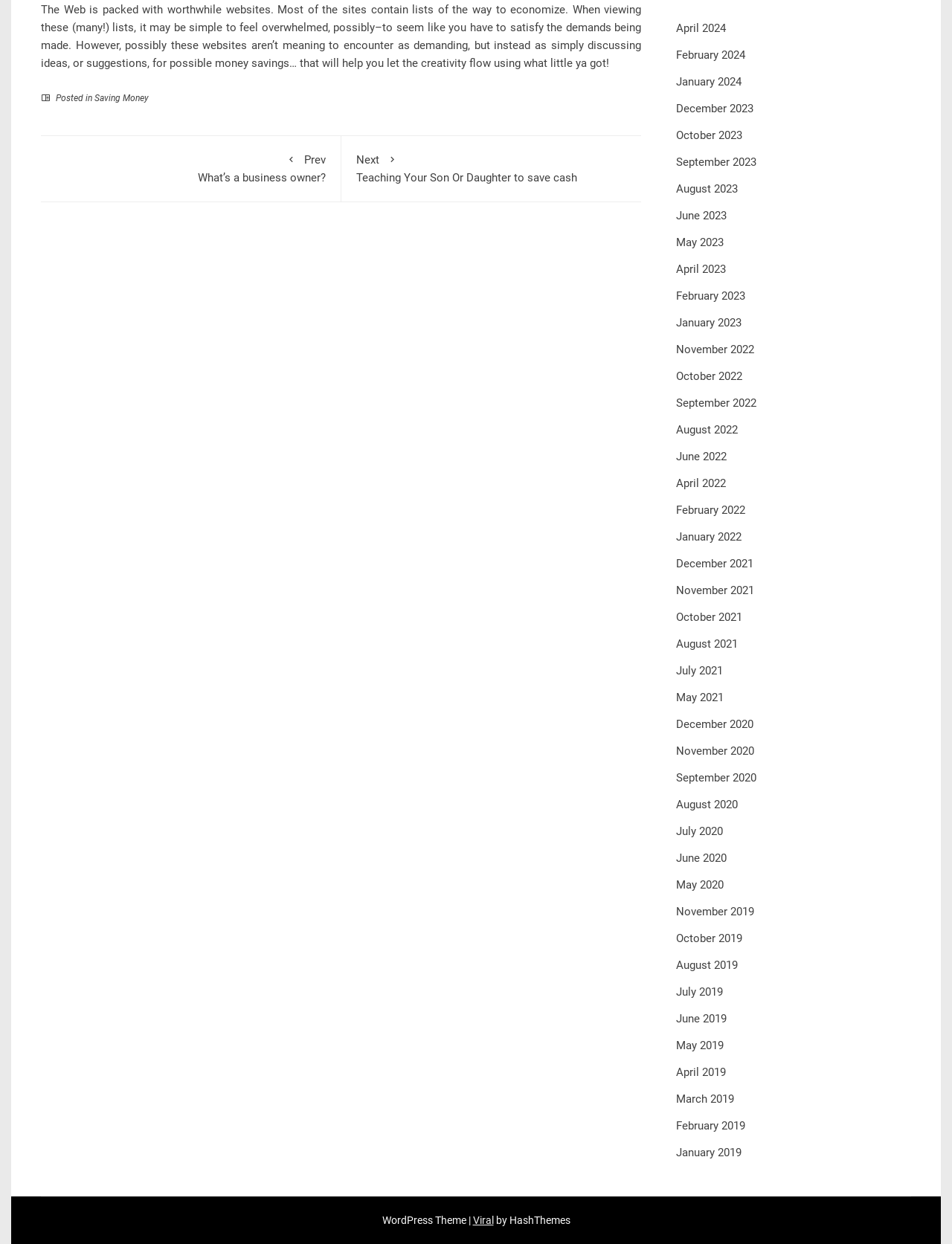Reply to the question below using a single word or brief phrase:
How many links are there in the archive section?

33